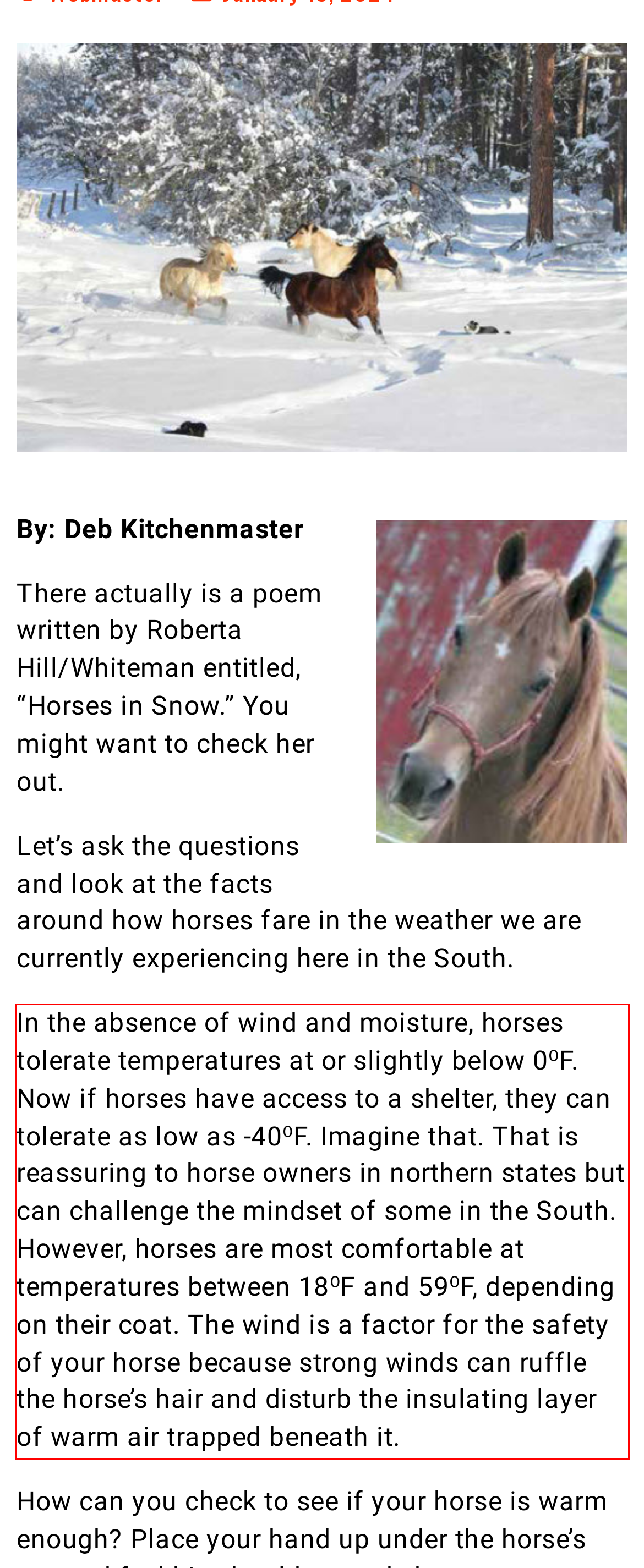You are given a screenshot of a webpage with a UI element highlighted by a red bounding box. Please perform OCR on the text content within this red bounding box.

In the absence of wind and moisture, horses tolerate temperatures at or slightly below 0⁰F. Now if horses have access to a shelter, they can tolerate as low as -40⁰F. Imagine that. That is reassuring to horse owners in northern states but can challenge the mindset of some in the South. However, horses are most comfortable at temperatures between 18⁰F and 59⁰F, depending on their coat. The wind is a factor for the safety of your horse because strong winds can ruffle the horse’s hair and disturb the insulating layer of warm air trapped beneath it.